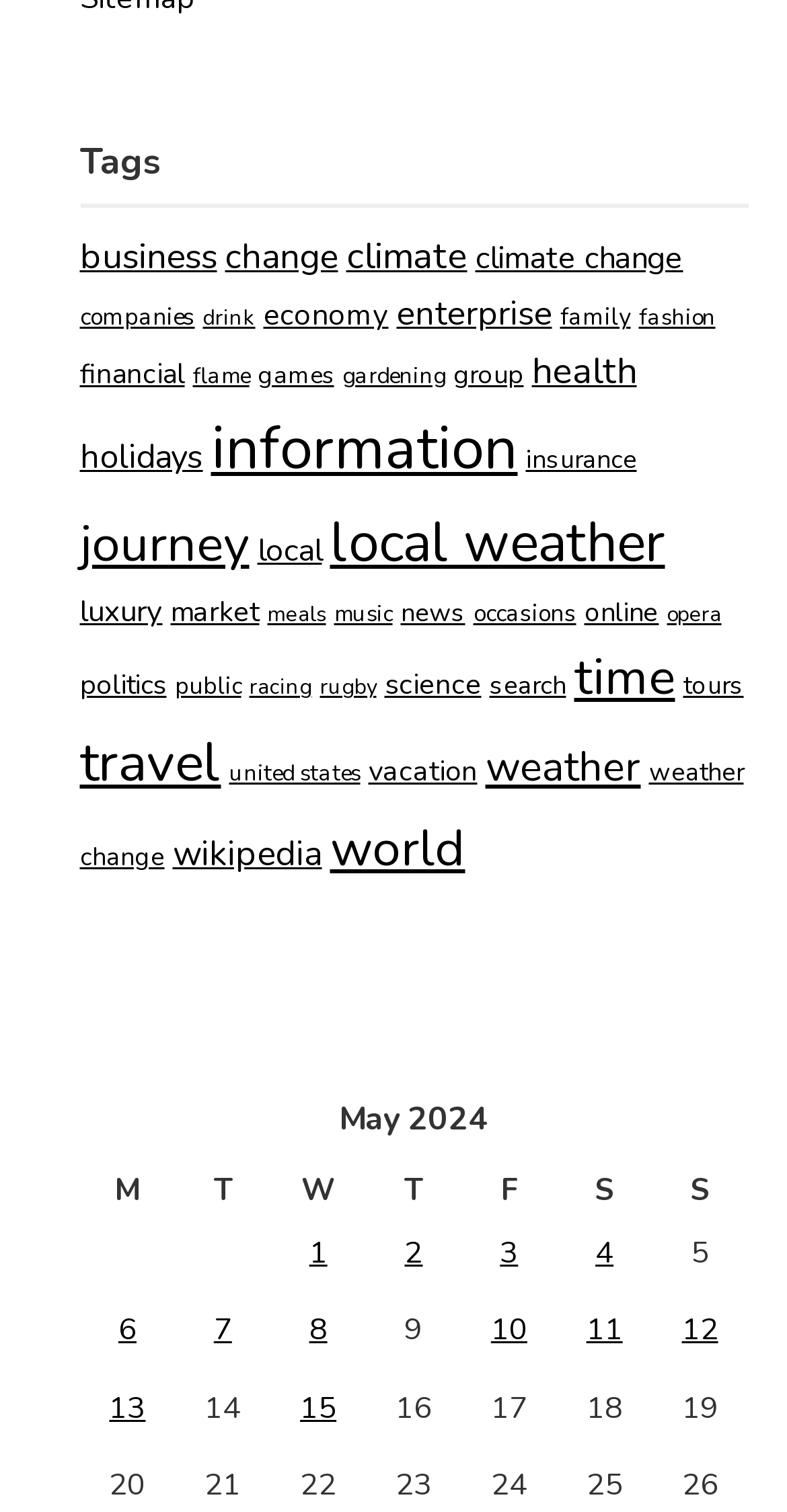Using the description: "group", determine the UI element's bounding box coordinates. Ensure the coordinates are in the format of four float numbers between 0 and 1, i.e., [left, top, right, bottom].

[0.576, 0.236, 0.665, 0.26]